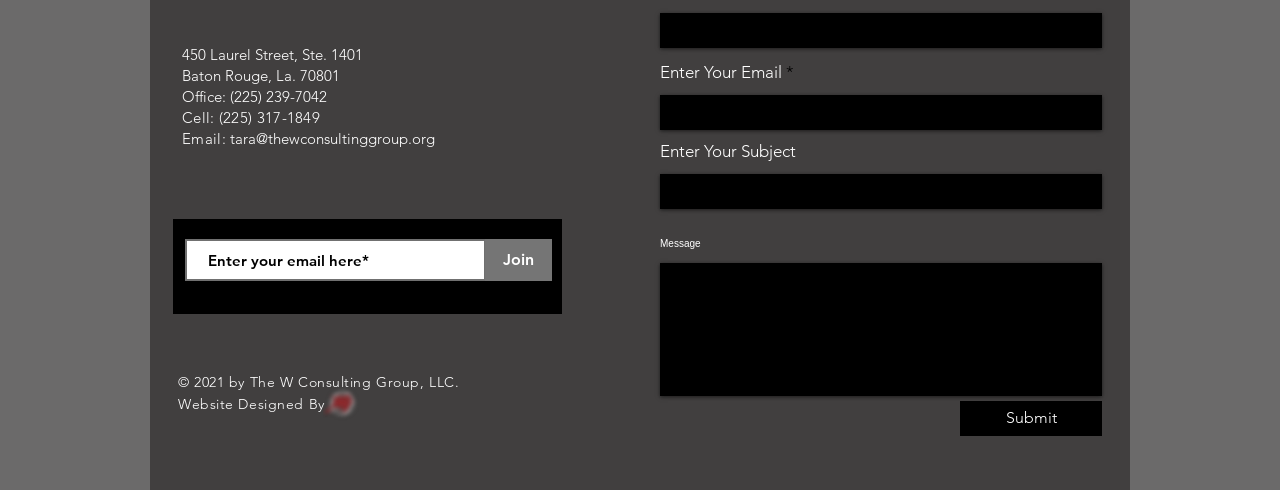What is the address of the office?
Examine the screenshot and reply with a single word or phrase.

450 Laurel Street, Ste. 1401